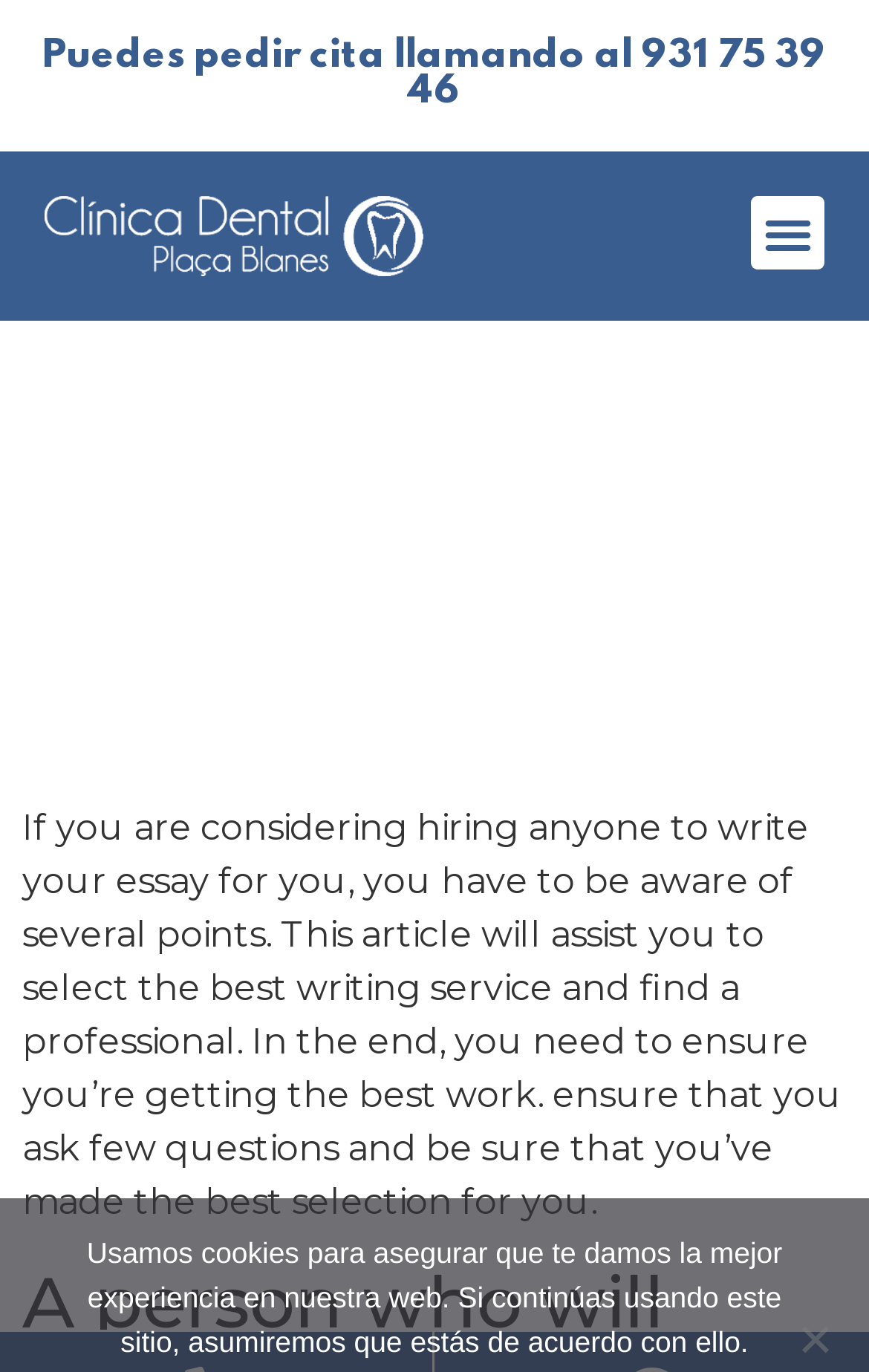Please locate and generate the primary heading on this webpage.

How to Find Someone Who Can Write My Essay